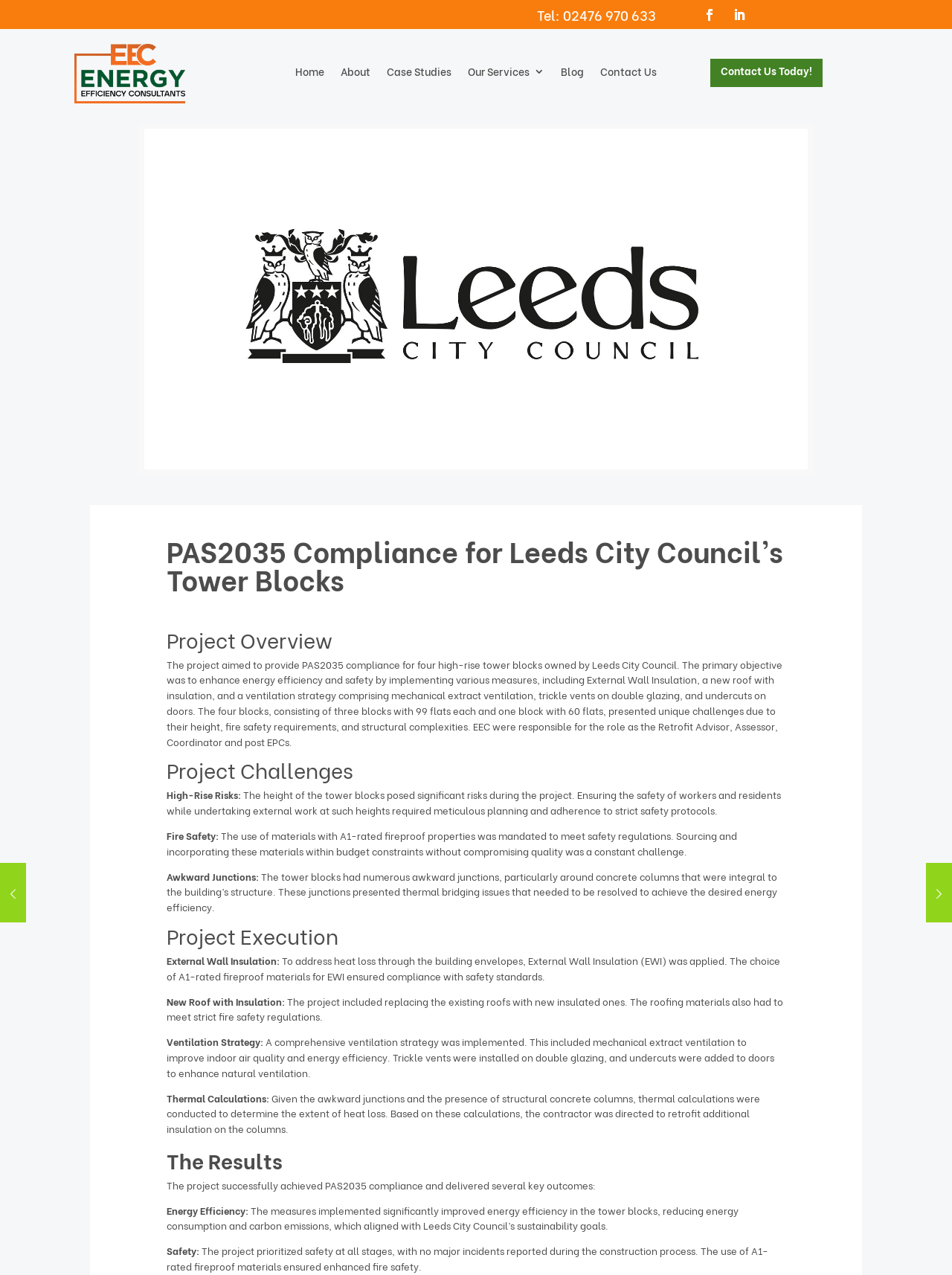Give a short answer to this question using one word or a phrase:
How many tower blocks were involved in the project?

Four